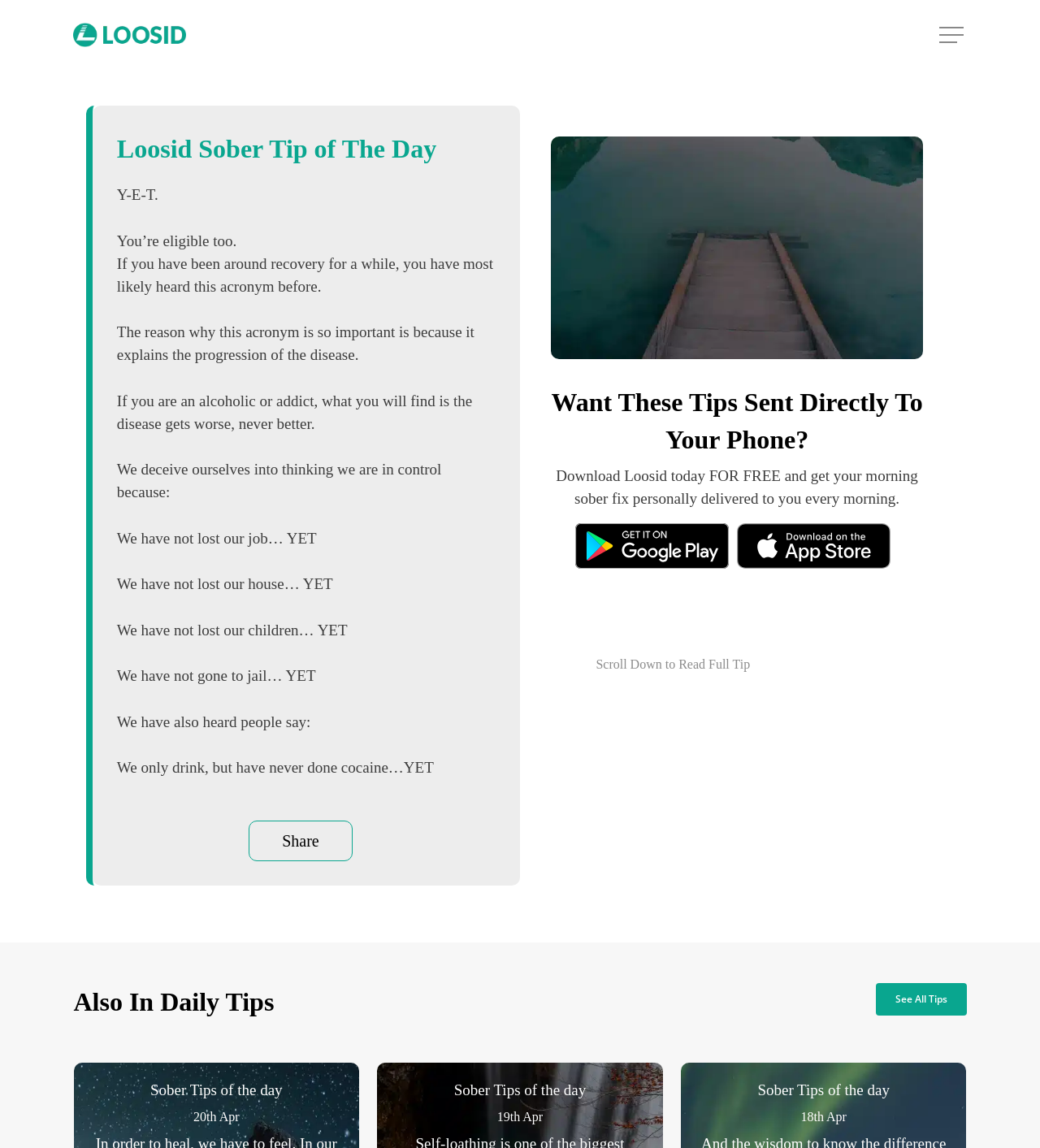Please look at the image and answer the question with a detailed explanation: What is the acronym YET stand for?

The acronym YET is explained in the text, where it says 'Y-E-T. You’re eligible too.' It is used to describe the progression of the disease of addiction.